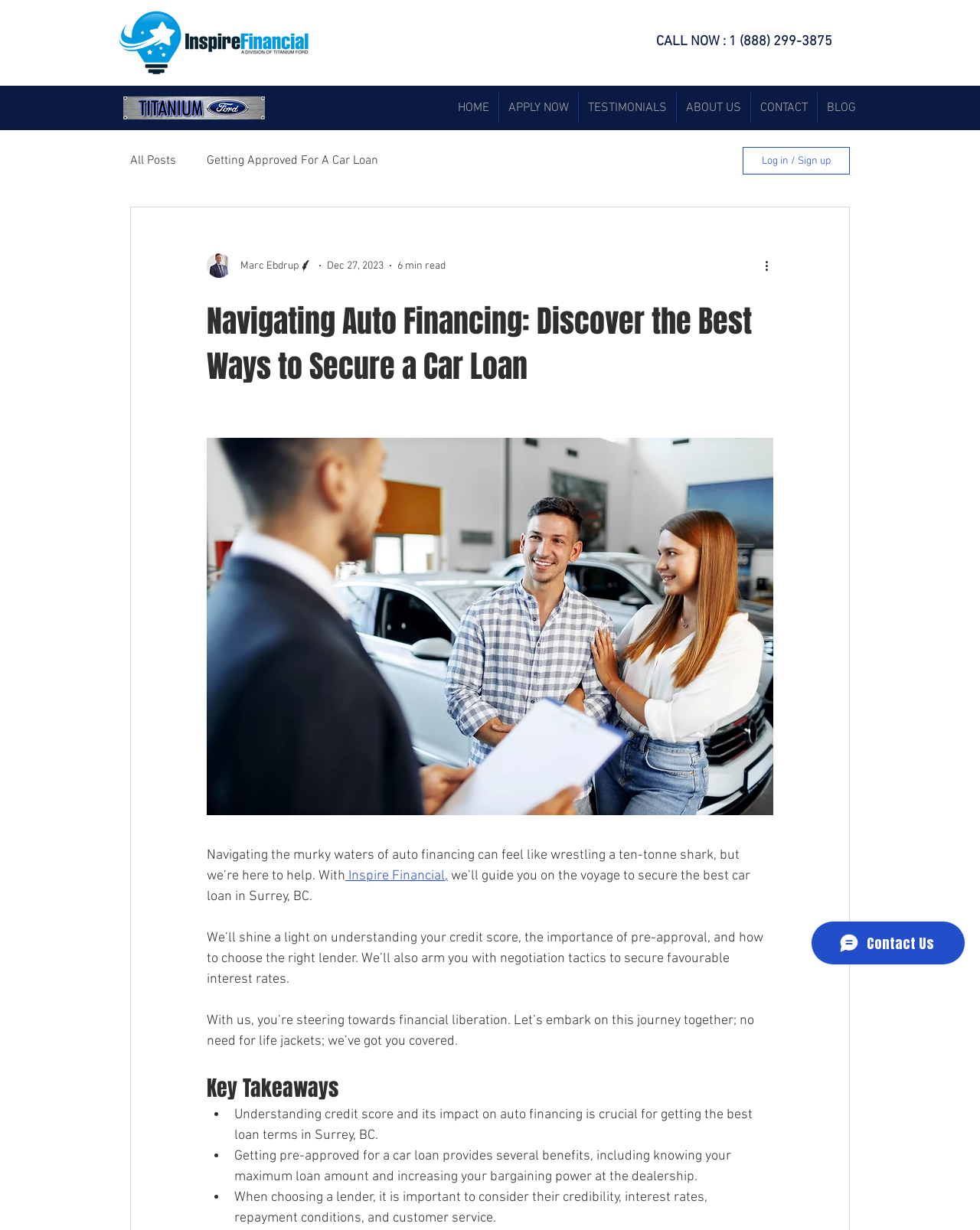Provide the bounding box coordinates for the area that should be clicked to complete the instruction: "Discover the Best Ways to Secure a Car Loan".

[0.211, 0.356, 0.789, 0.663]